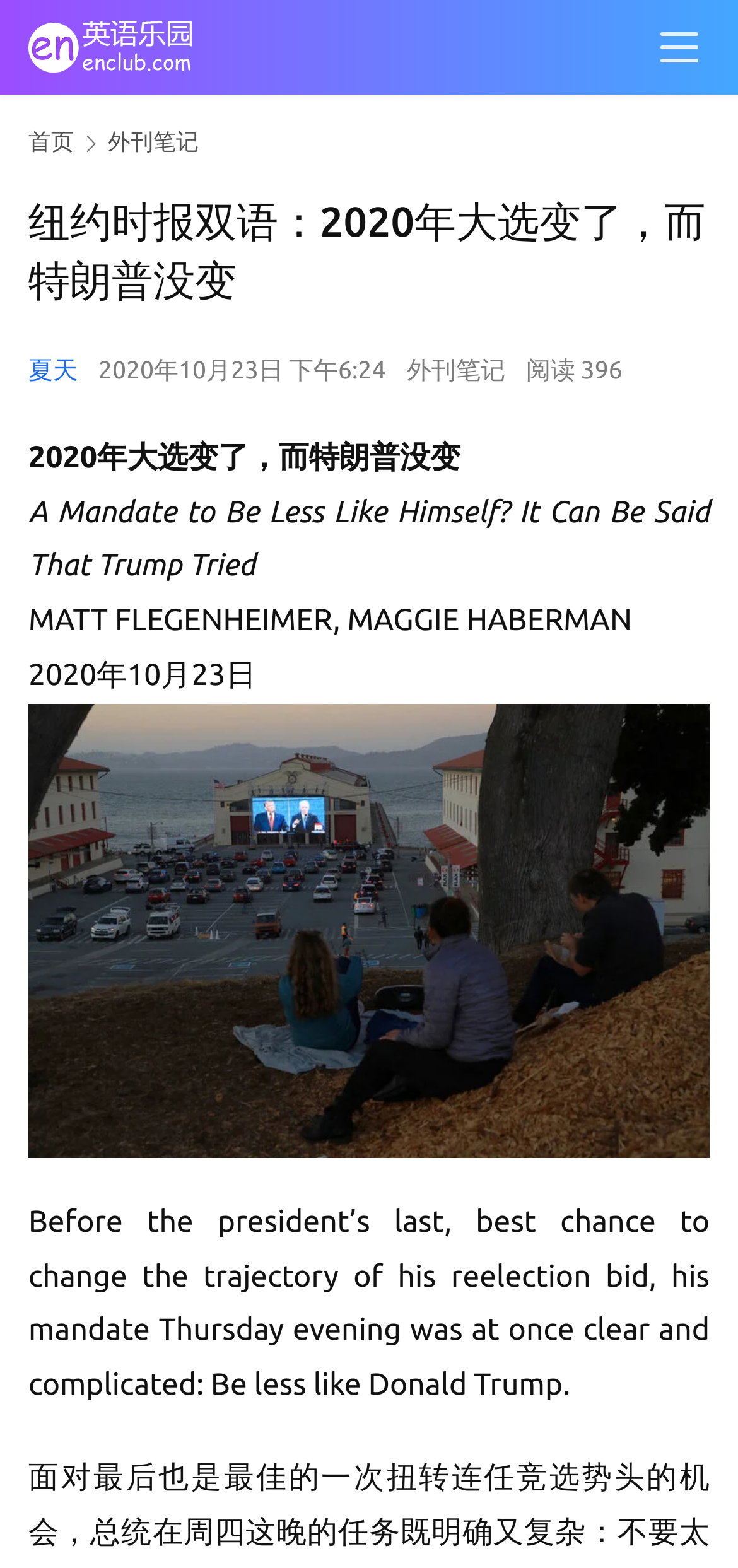Look at the image and answer the question in detail:
How many people have read the article?

I found the number of readers by looking at the text below the title of the article, which shows the number of readers as '阅读 396'.